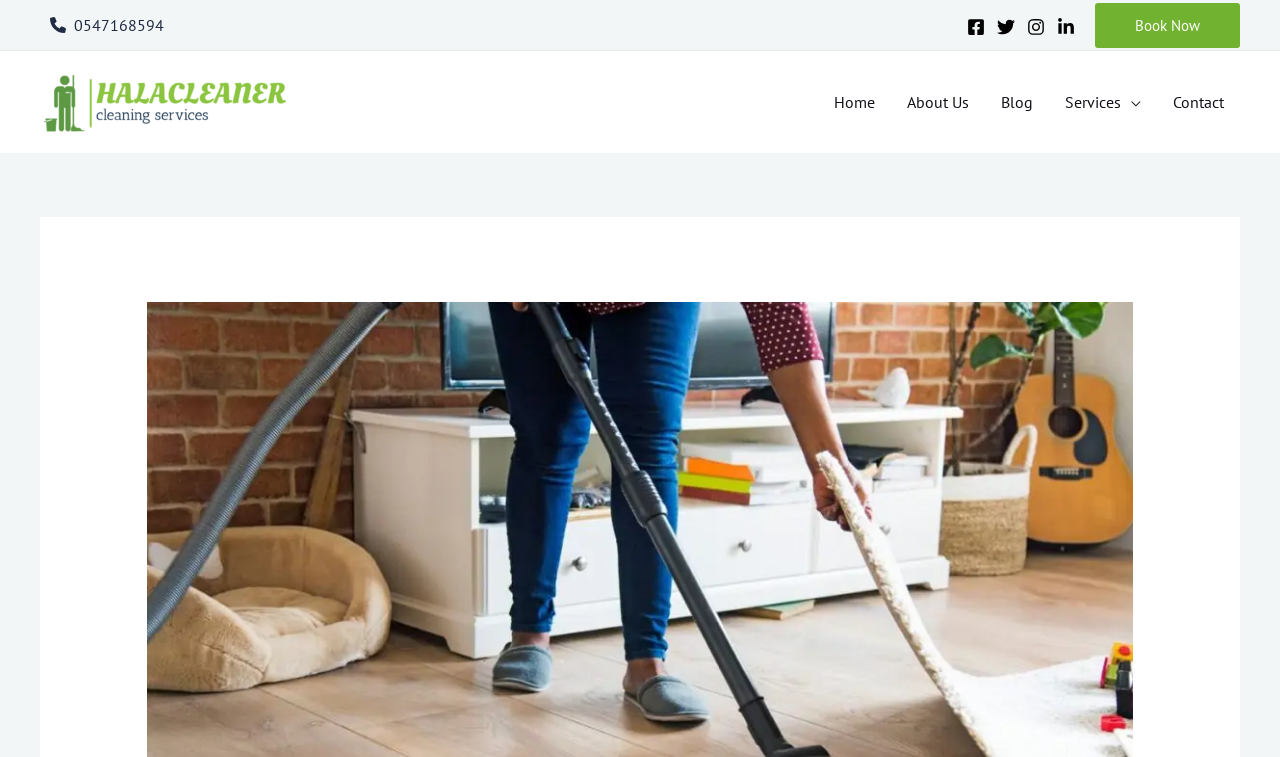Could you locate the bounding box coordinates for the section that should be clicked to accomplish this task: "Check Services".

[0.82, 0.089, 0.904, 0.181]